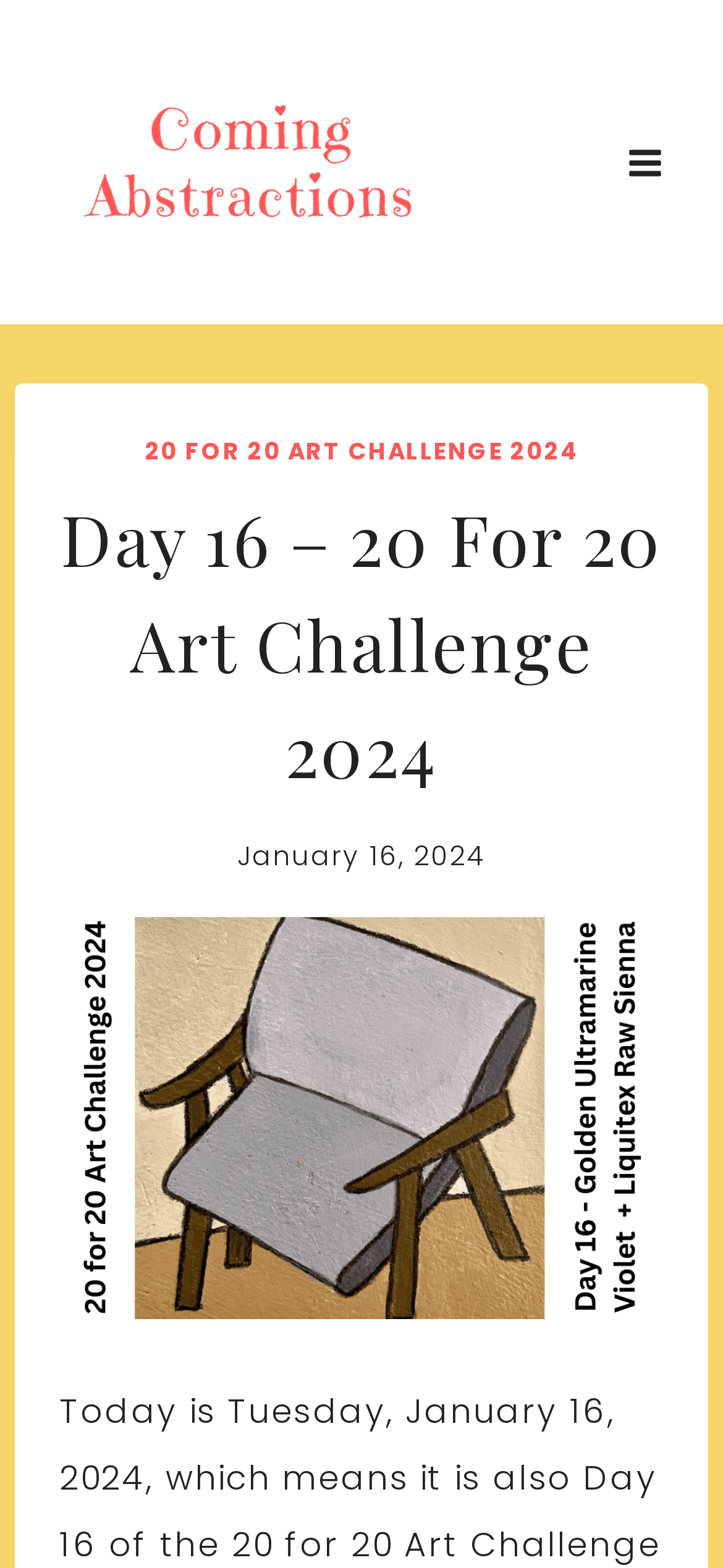Please reply to the following question with a single word or a short phrase:
What is the background color of the image?

Beige